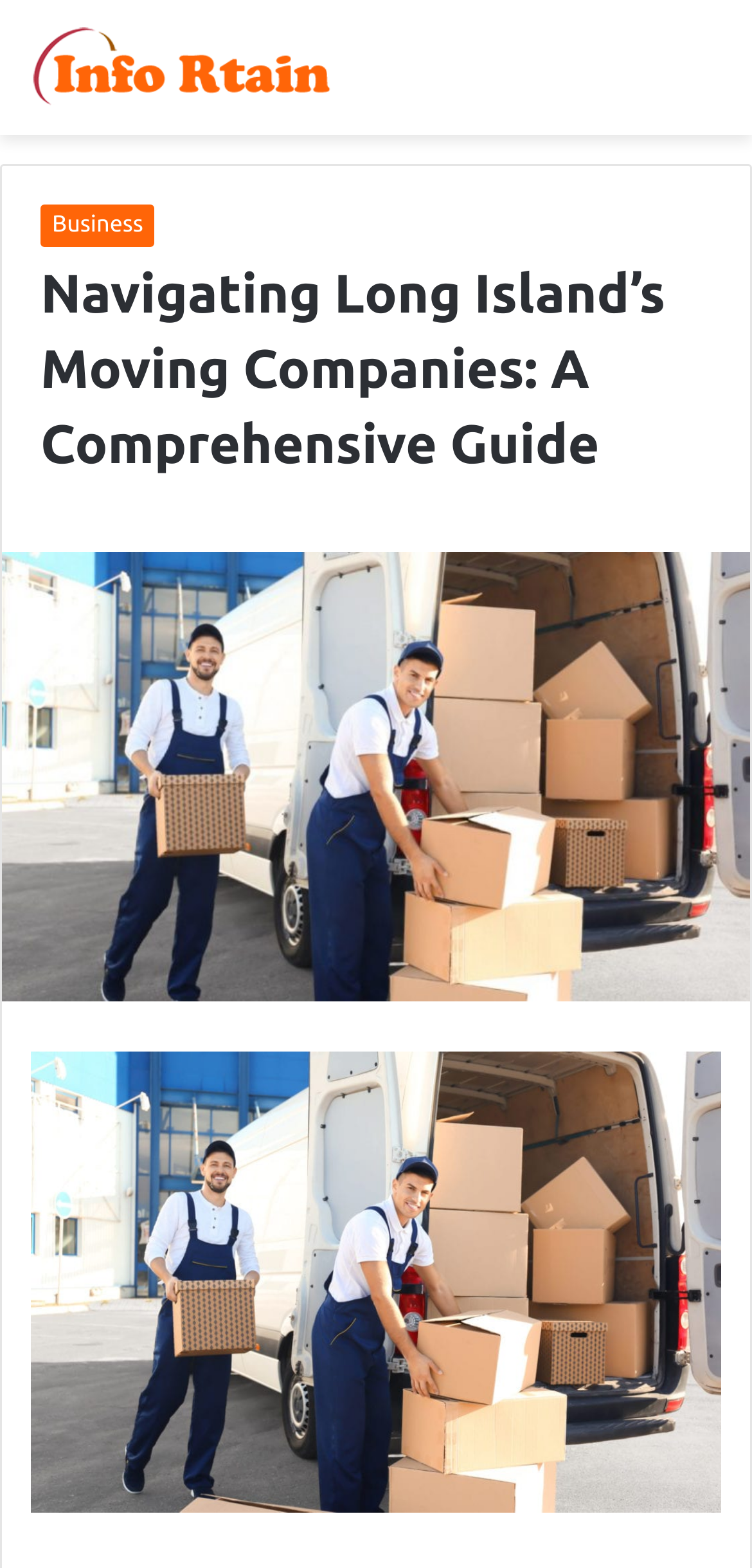Extract the main heading from the webpage content.

Navigating Long Island’s Moving Companies: A Comprehensive Guide